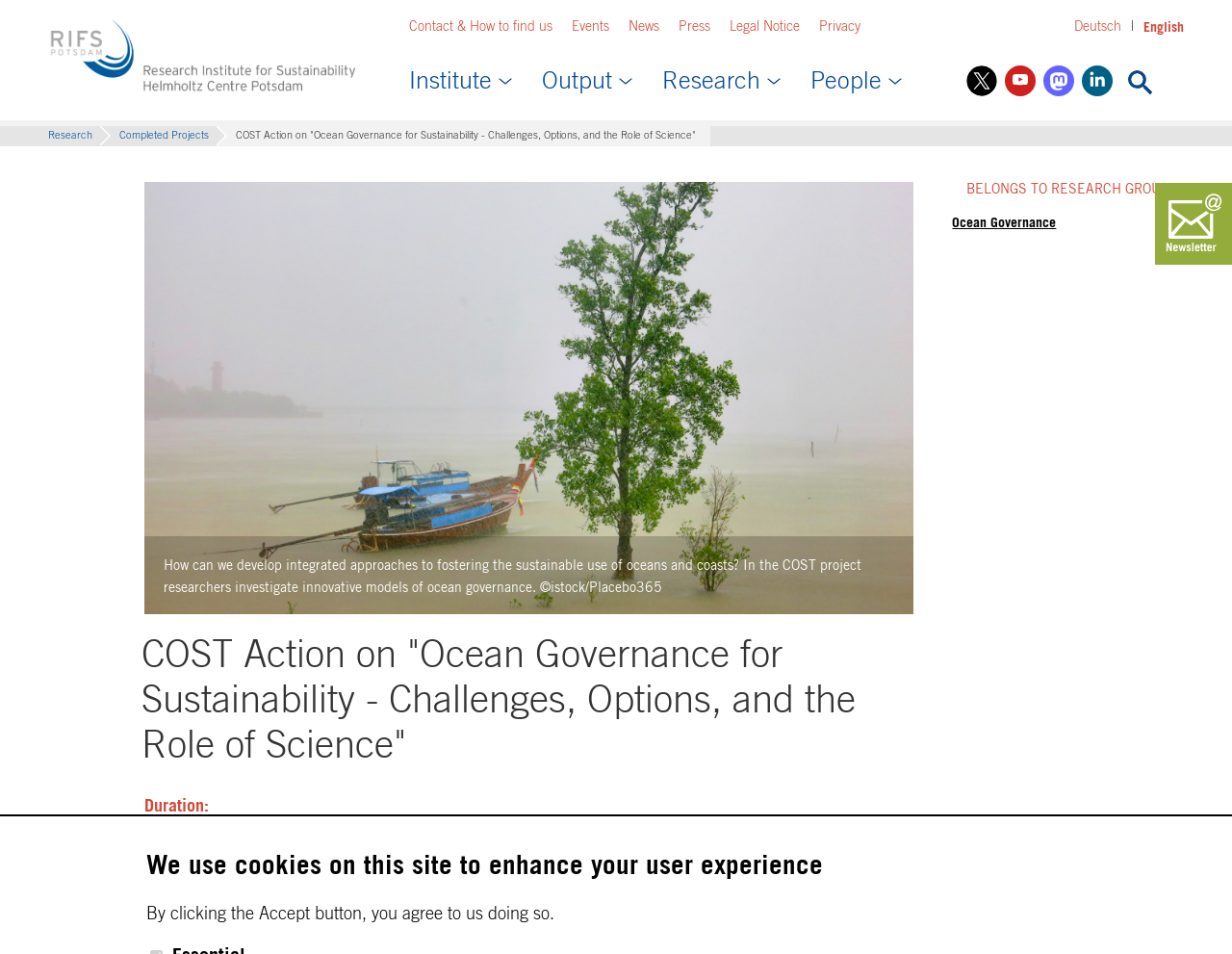Please identify the bounding box coordinates of the clickable region that I should interact with to perform the following instruction: "Search for something". The coordinates should be expressed as four float numbers between 0 and 1, i.e., [left, top, right, bottom].

[0.909, 0.066, 0.941, 0.106]